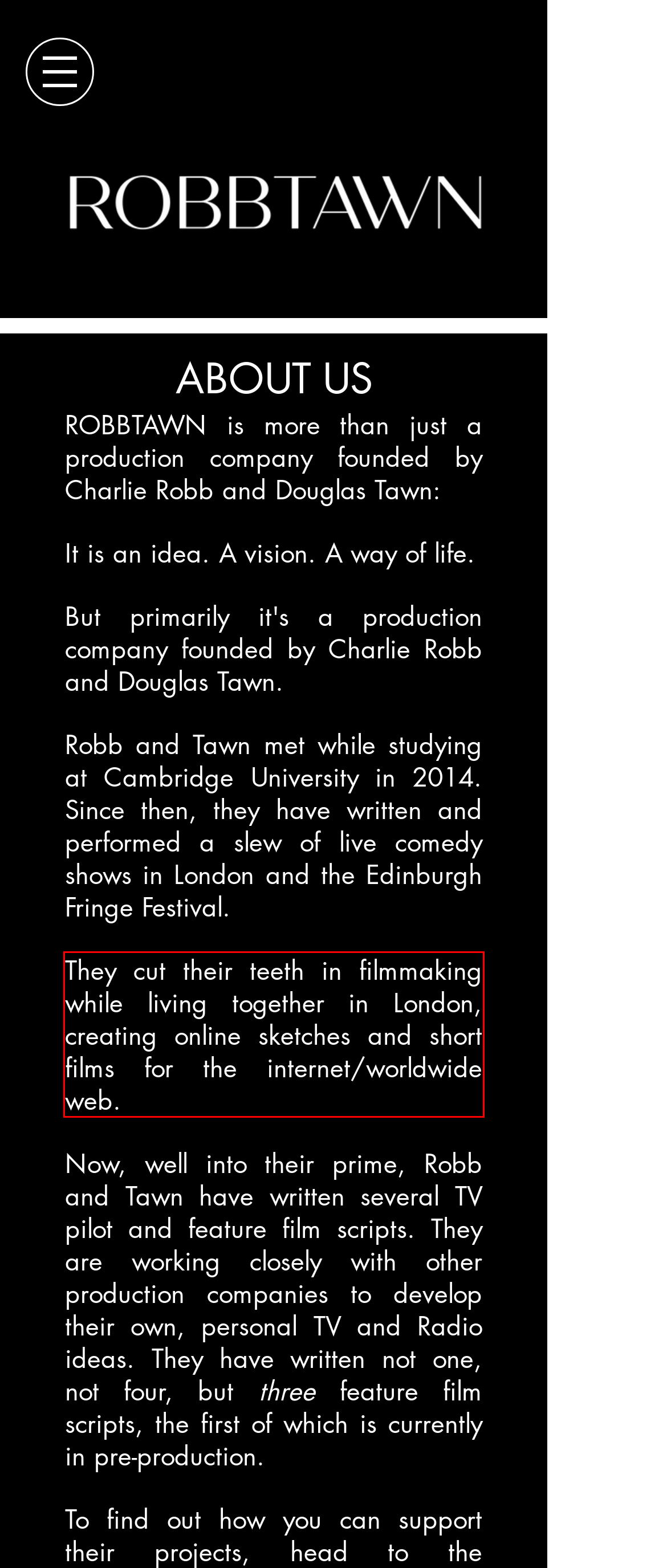Please take the screenshot of the webpage, find the red bounding box, and generate the text content that is within this red bounding box.

They cut their teeth in filmmaking while living together in London, creating online sketches and short films for the internet/worldwide web.